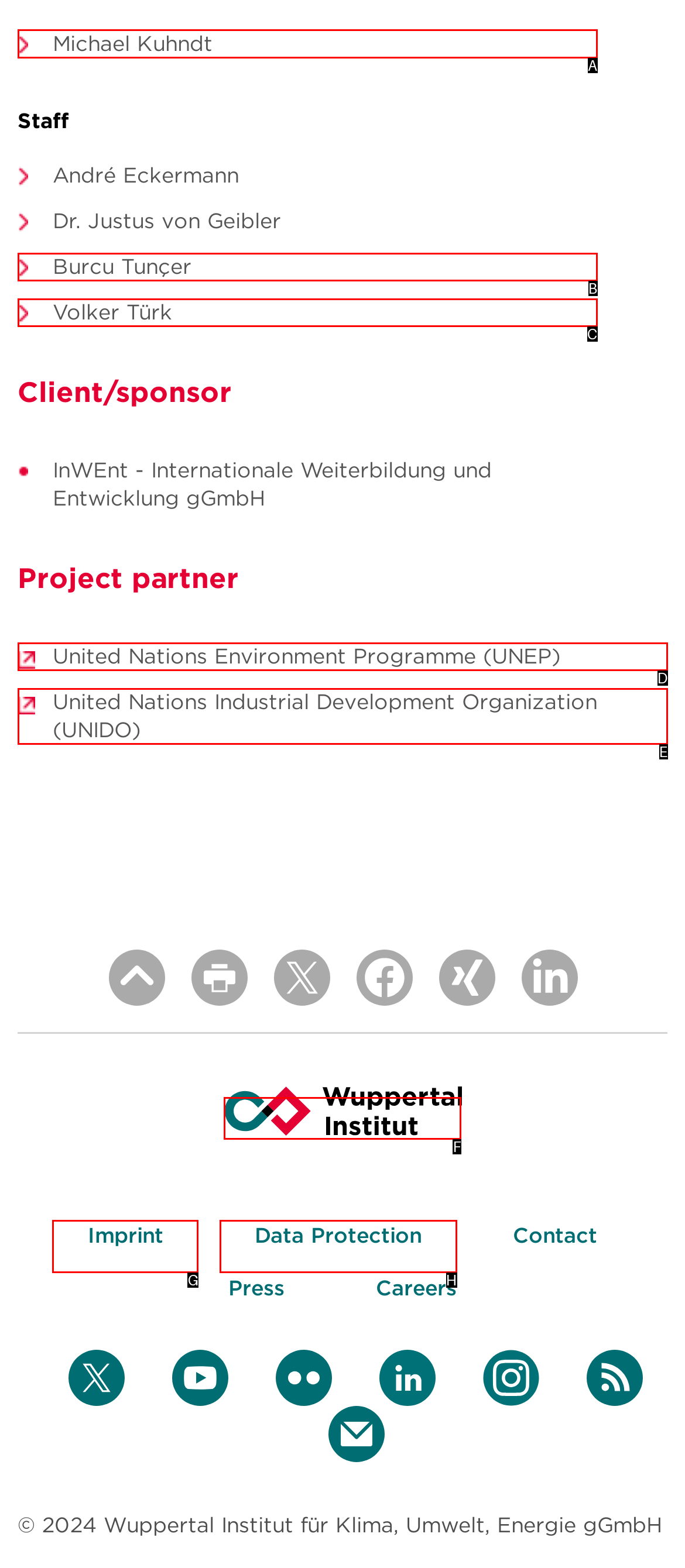Tell me which one HTML element you should click to complete the following task: Visit Michael Kuhndt's page
Answer with the option's letter from the given choices directly.

A